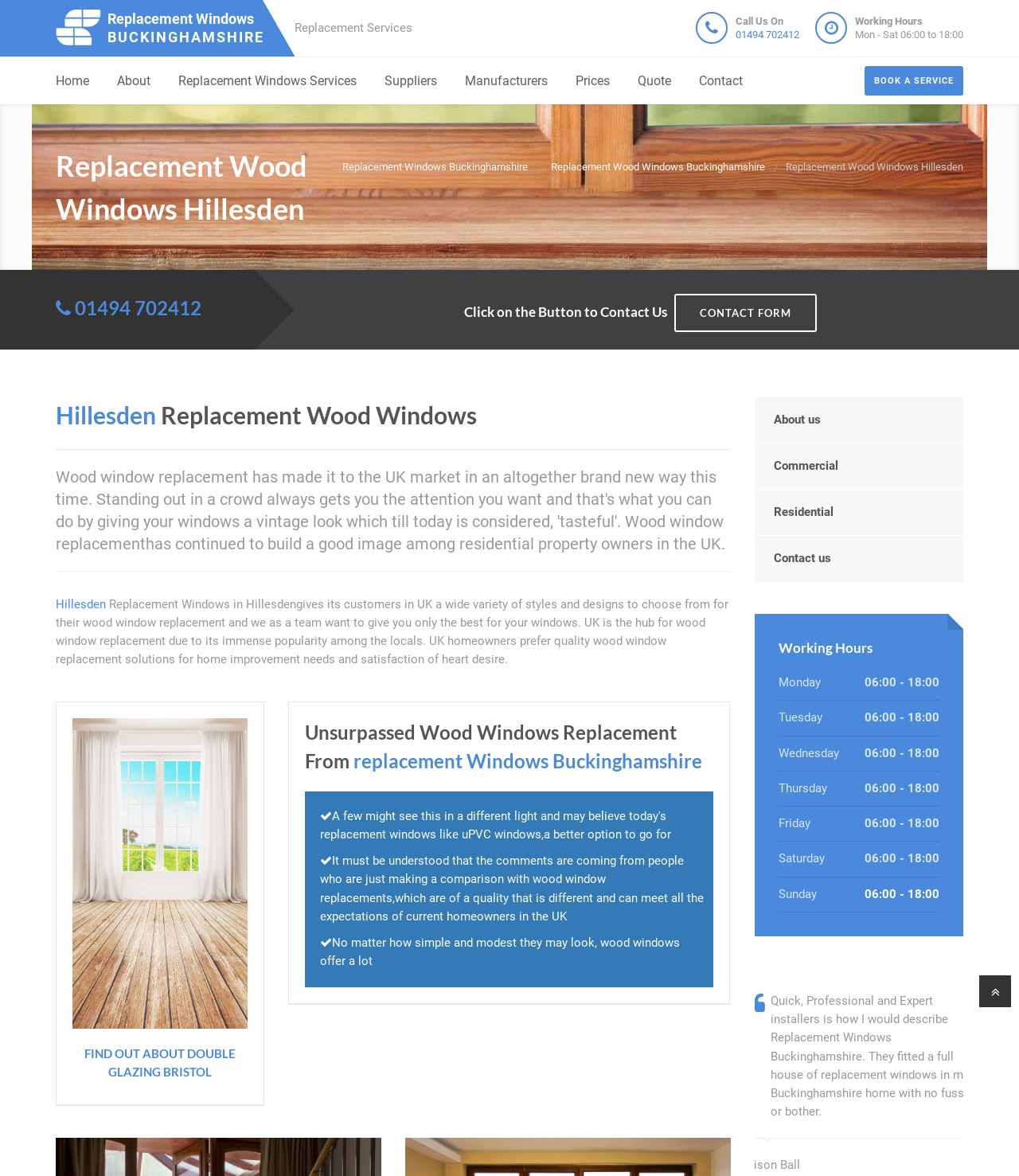Provide a comprehensive caption for the webpage.

This webpage is about Replacement Wood Windows Hillesden, a local window business in Hillesden, Buckinghamshire. At the top left corner, there is a logo of Replacement Windows Buckinghamshire, accompanied by a link to the company's homepage. Next to the logo, there is a heading that reads "Replacement Wood Windows Hillesden" and a phone number "01494 702412" with a call-to-action to contact the company.

Below the logo and heading, there are two tables with contact information, including a "Call Us On" section with the phone number and a "Working Hours" section with the company's operating hours from Monday to Saturday.

On the top right corner, there is a navigation menu with links to various pages, including "Home", "About", "Replacement Windows Services", "Suppliers", "Manufacturers", "Prices", "Quote", and "Contact".

The main content of the webpage is divided into several sections. The first section has a heading "Replacement Wood Windows Hillesden" and a paragraph of text that describes the company's services and the benefits of wood window replacement. Below this section, there is a horizontal separator line.

The next section has a heading "Hillesden Replacement Wood Windows" and another paragraph of text that discusses the popularity of wood window replacement in the UK. This section is followed by another horizontal separator line.

The subsequent sections contain more information about the company's services, including a section with a heading "Unsurpassed Wood Windows Replacement From replacement Windows Buckinghamshire" and a section with a heading "FIND OUT ABOUT DOUBLE GLAZING BRISTOL" that includes a link to a related webpage.

There are also several testimonials and reviews from satisfied customers, including a blockquote with a quote from Alison Ball, a customer who praises the company's professionalism and expertise.

At the bottom of the webpage, there is a footer section with links to various pages, including "About us", "Commercial", "Residential", and "Contact us", as well as a "Working Hours" section with the company's operating hours.